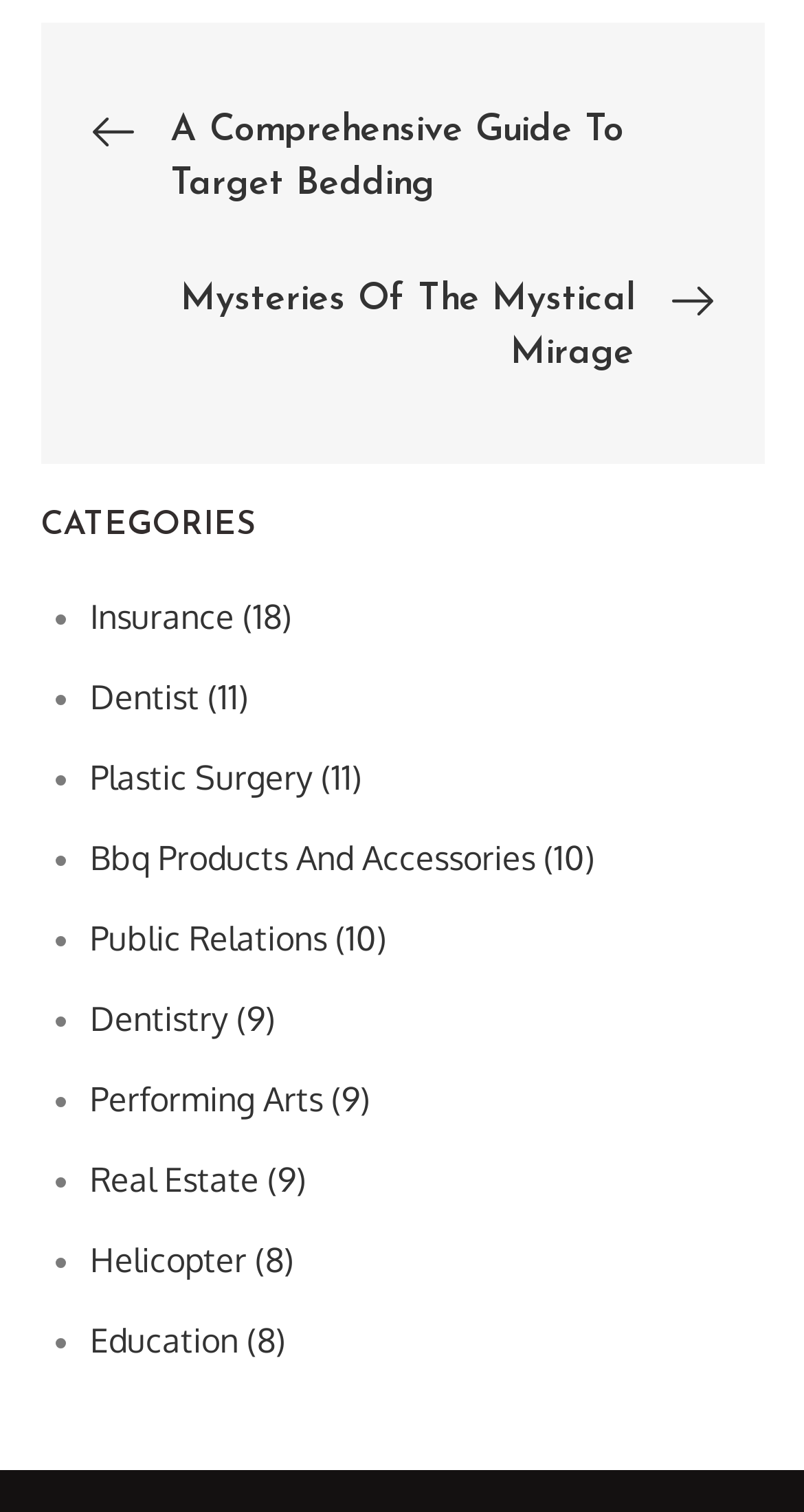Locate the bounding box coordinates of the area you need to click to fulfill this instruction: 'Browse 'Public Relations' articles'. The coordinates must be in the form of four float numbers ranging from 0 to 1: [left, top, right, bottom].

[0.112, 0.607, 0.481, 0.634]